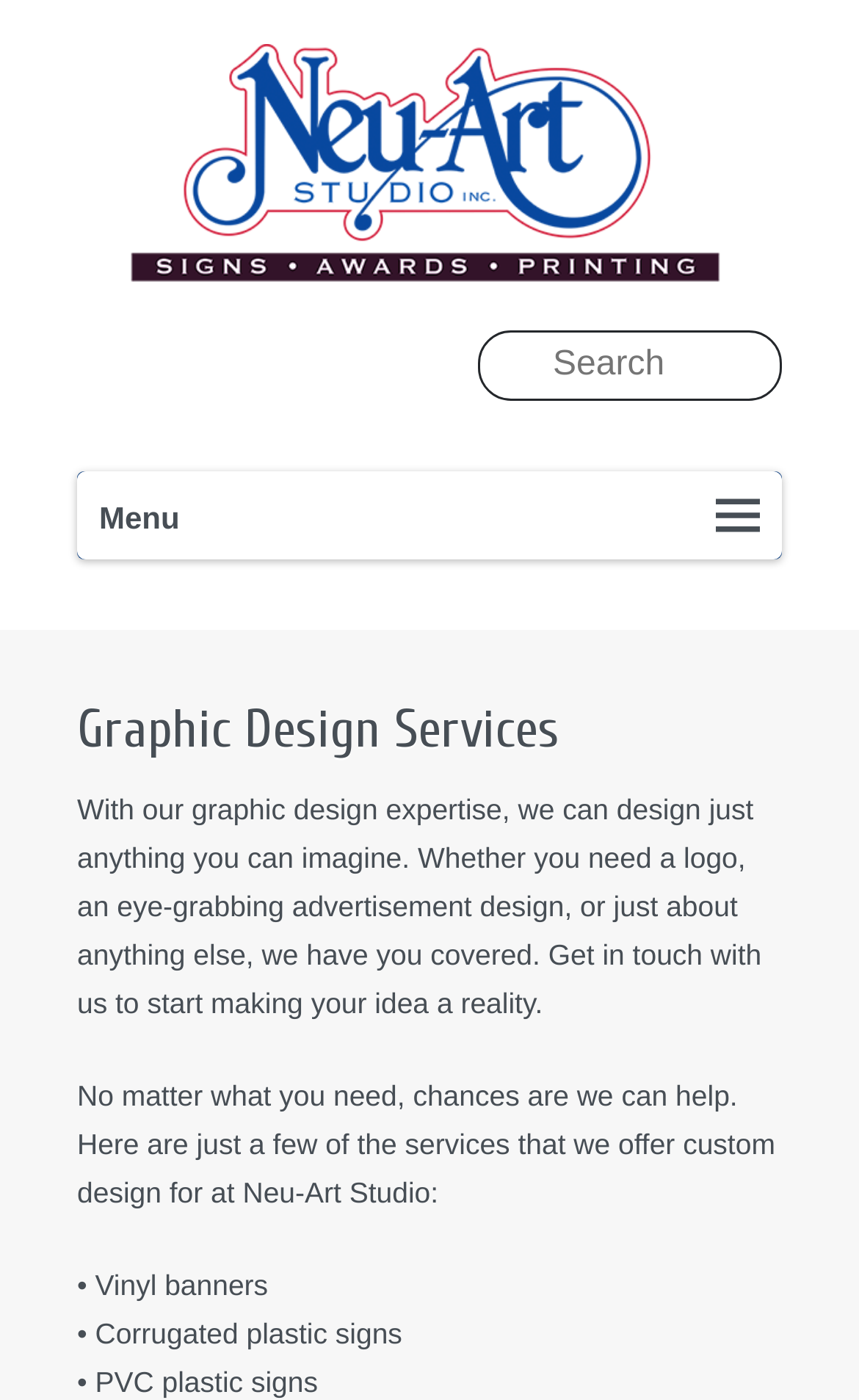What type of design services are offered?
Can you provide an in-depth and detailed response to the question?

The heading element 'Graphic Design Services' and the static text elements describing the services offered, such as logo design and advertisement design, indicate that the website offers graphic design services.